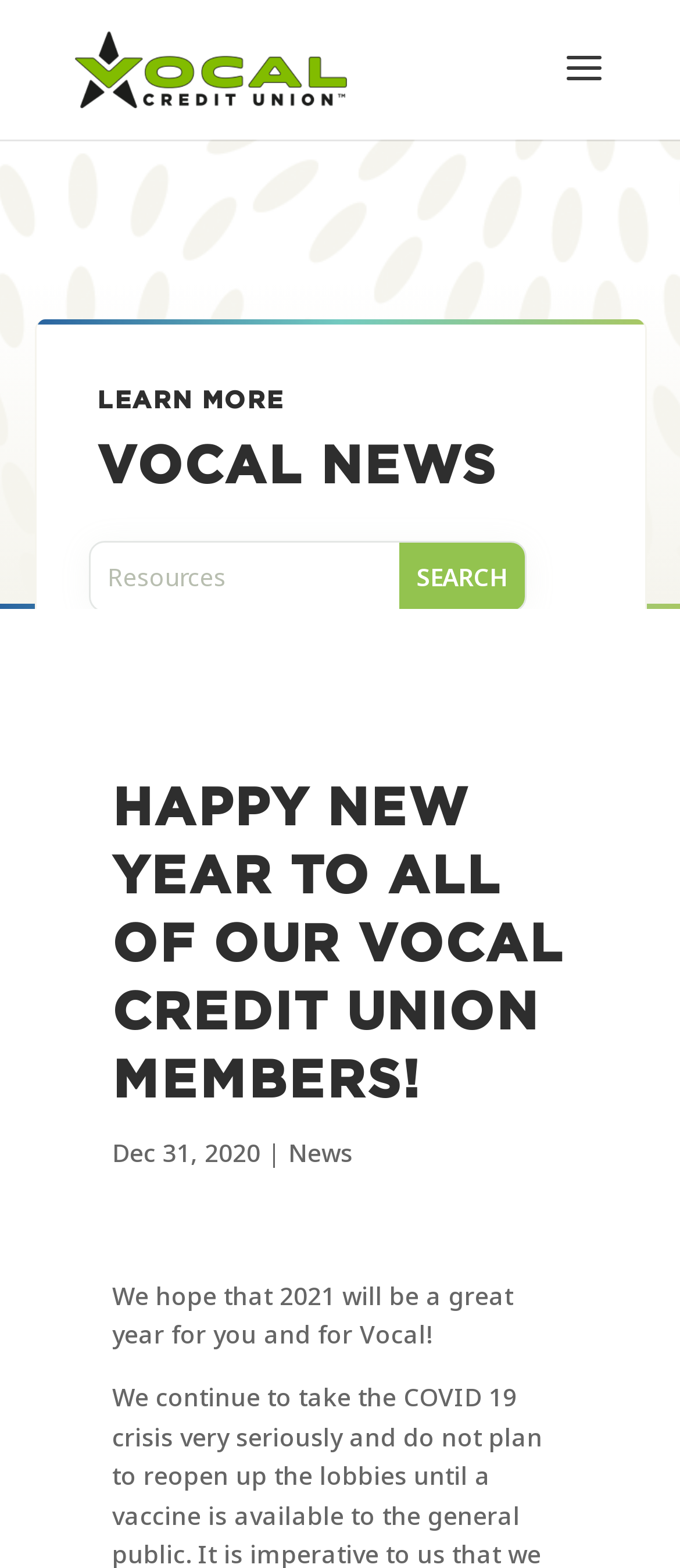Explain the features and main sections of the webpage comprehensively.

The webpage appears to be a news or announcement page from Vocal Credit Union. At the top, there is a logo of Vocal Credit Union, which is an image with a link to the credit union's main page. Below the logo, there are three headings: "LEARN MORE", "VOCAL NEWS", and a larger heading that reads "HAPPY NEW YEAR TO ALL OF OUR VOCAL CREDIT UNION MEMBERS!".

To the right of the "VOCAL NEWS" heading, there is a search bar with a textbox labeled "Resources" and a "Search" button. The search bar is positioned near the top of the page, roughly one-quarter of the way down from the top.

Below the search bar, there is a news article or announcement with a title that is not explicitly stated. The article is dated "Dec 31, 2020" and has a link to "News" at the bottom. The content of the article is a brief message from Vocal Credit Union, wishing its members a happy new year and hoping that 2021 will be a great year for them.

The overall layout of the page is simple and easy to navigate, with clear headings and concise text. The use of headings and a search bar suggests that the page may have more content or resources available, but they are not immediately visible.